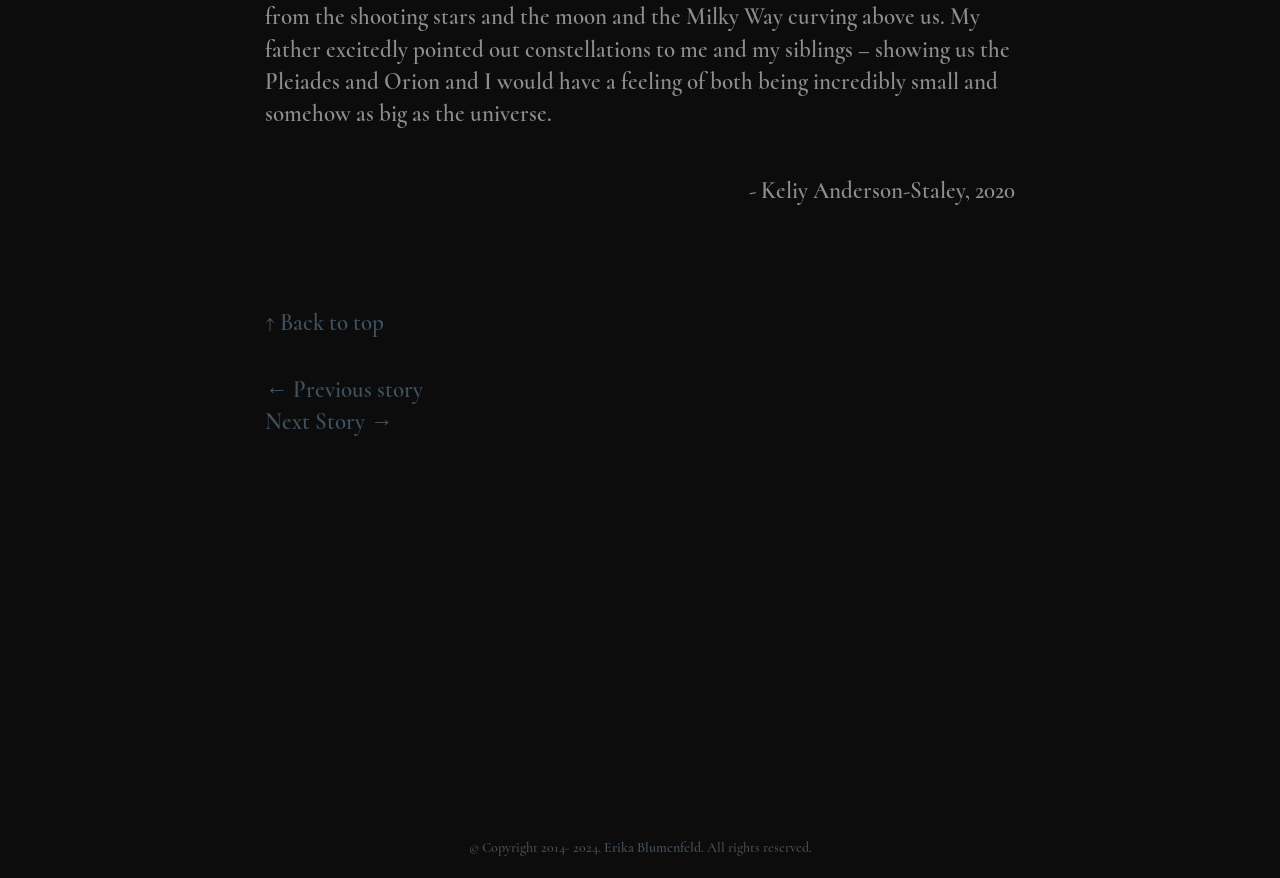How many navigation links are there for stories?
Look at the image and answer the question using a single word or phrase.

2